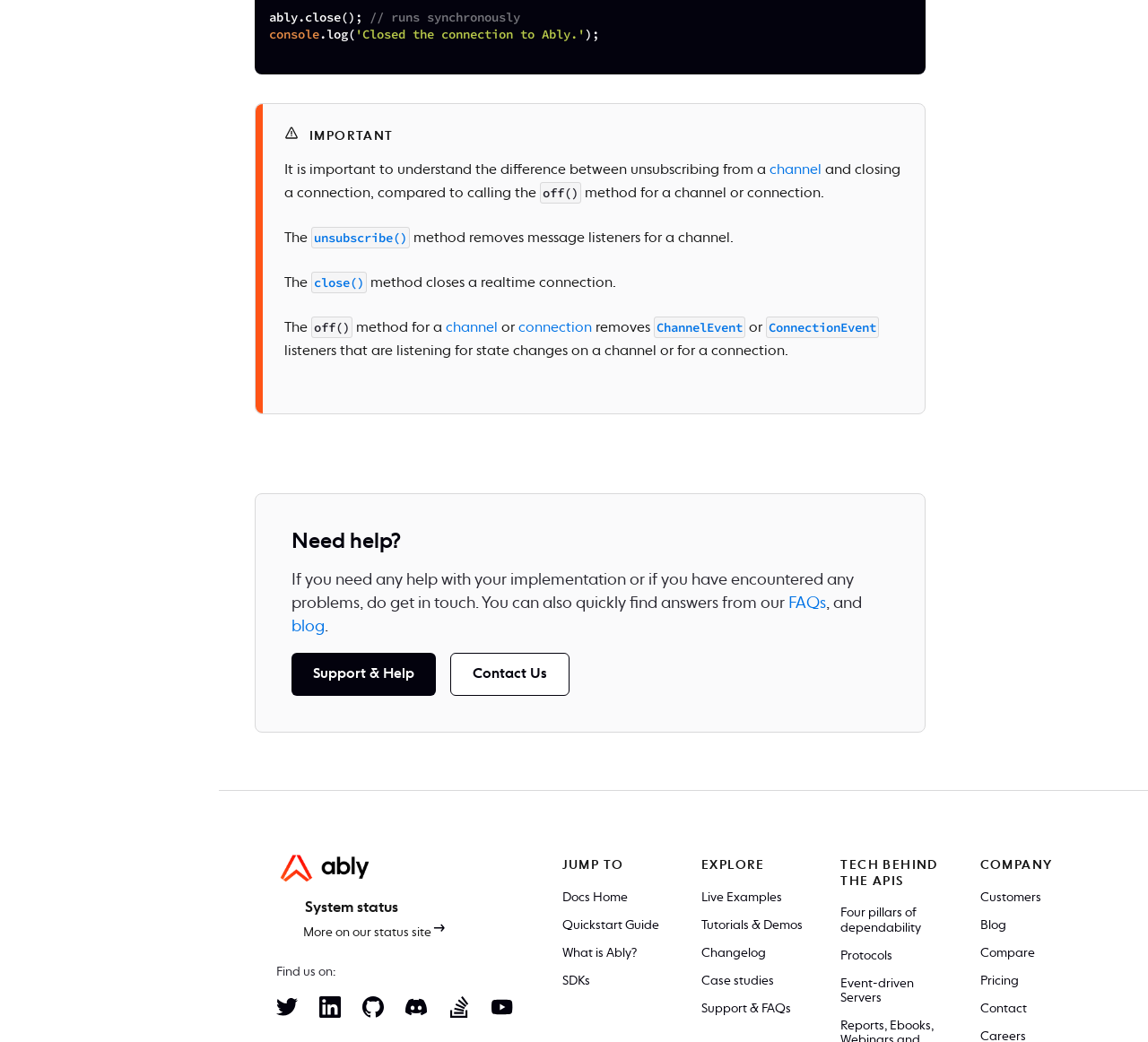Show the bounding box coordinates for the element that needs to be clicked to execute the following instruction: "Click on the unsubscribe method link". Provide the coordinates in the form of four float numbers between 0 and 1, i.e., [left, top, right, bottom].

[0.271, 0.222, 0.357, 0.236]